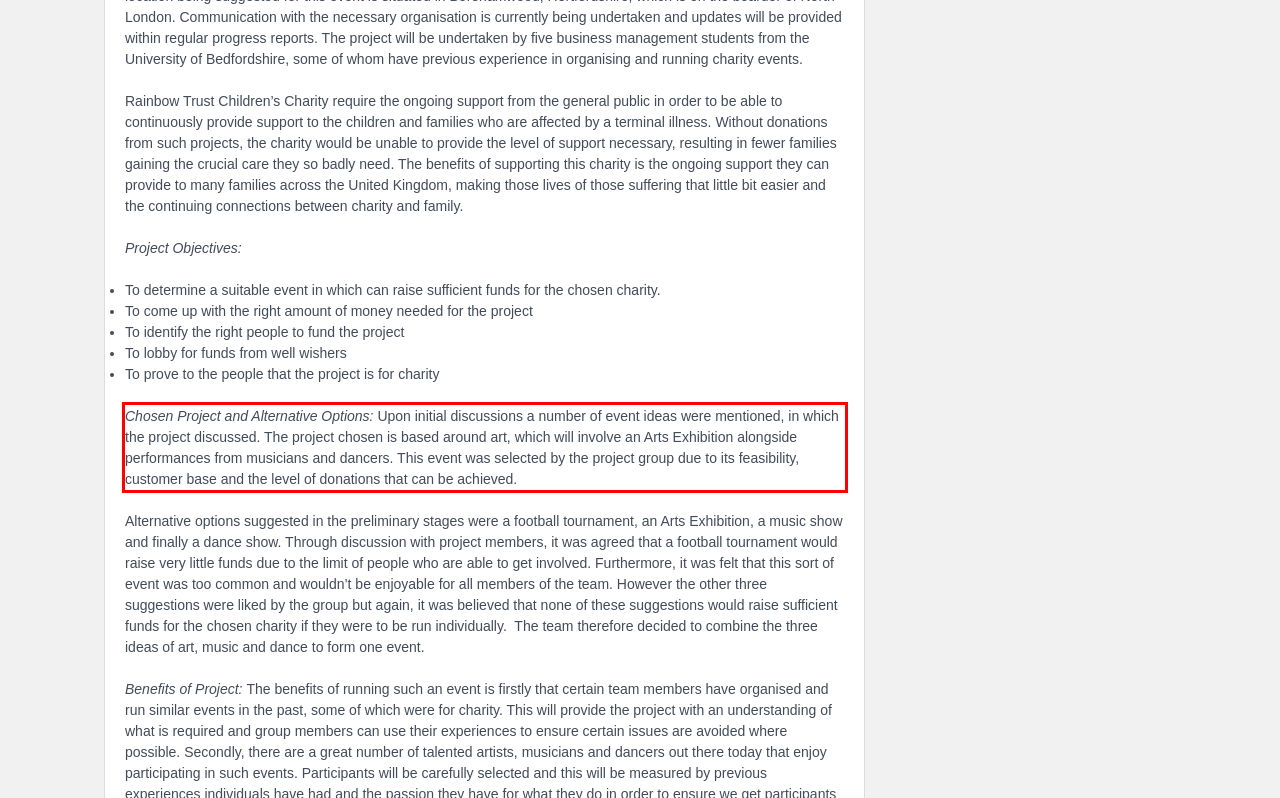Please take the screenshot of the webpage, find the red bounding box, and generate the text content that is within this red bounding box.

Chosen Project and Alternative Options: Upon initial discussions a number of event ideas were mentioned, in which the project discussed. The project chosen is based around art, which will involve an Arts Exhibition alongside performances from musicians and dancers. This event was selected by the project group due to its feasibility, customer base and the level of donations that can be achieved.